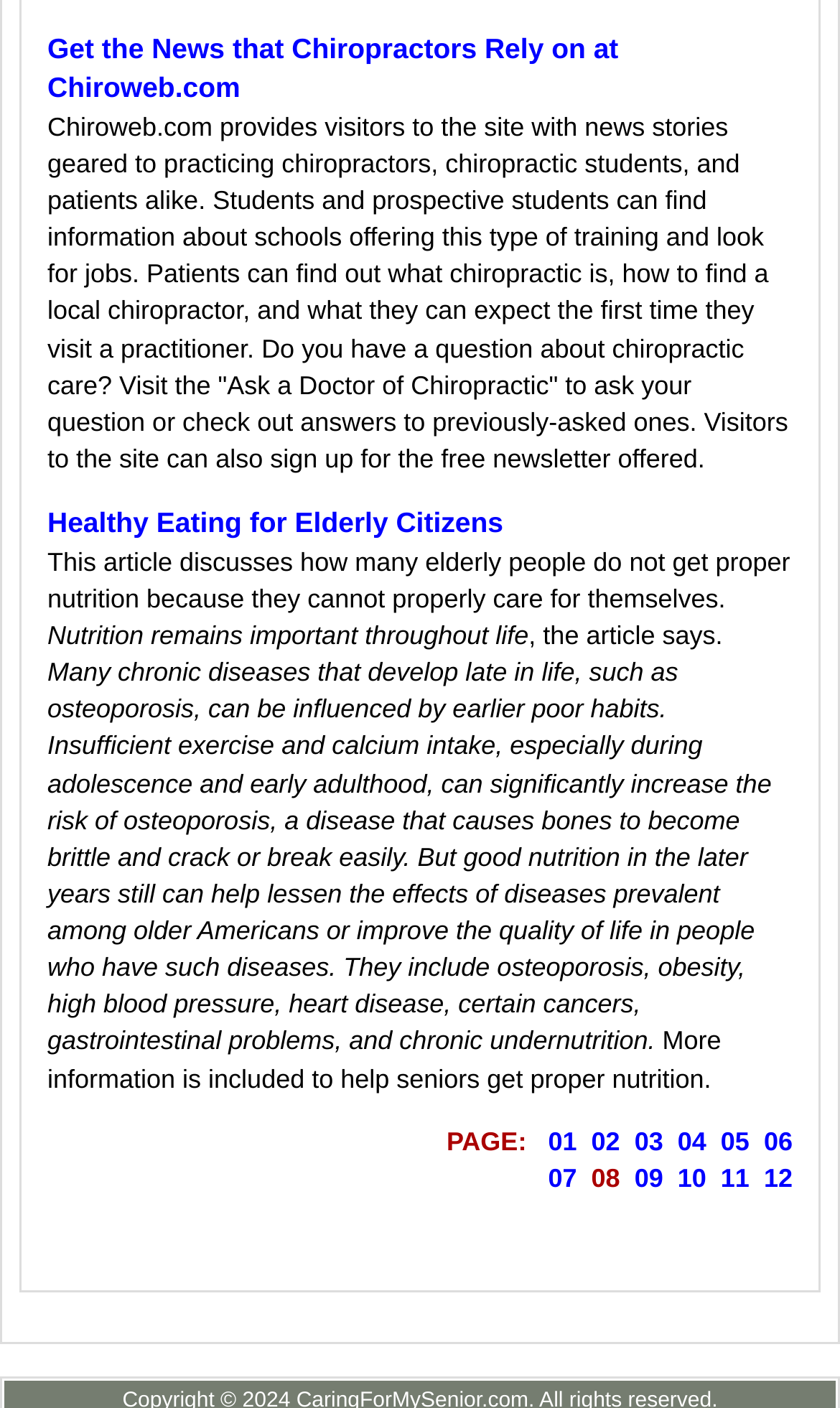Review the image closely and give a comprehensive answer to the question: How many pages are there in the current article?

The webpage has a pagination section at the bottom, which shows links to pages 01 to 12, indicating that there are 12 pages in the current article.